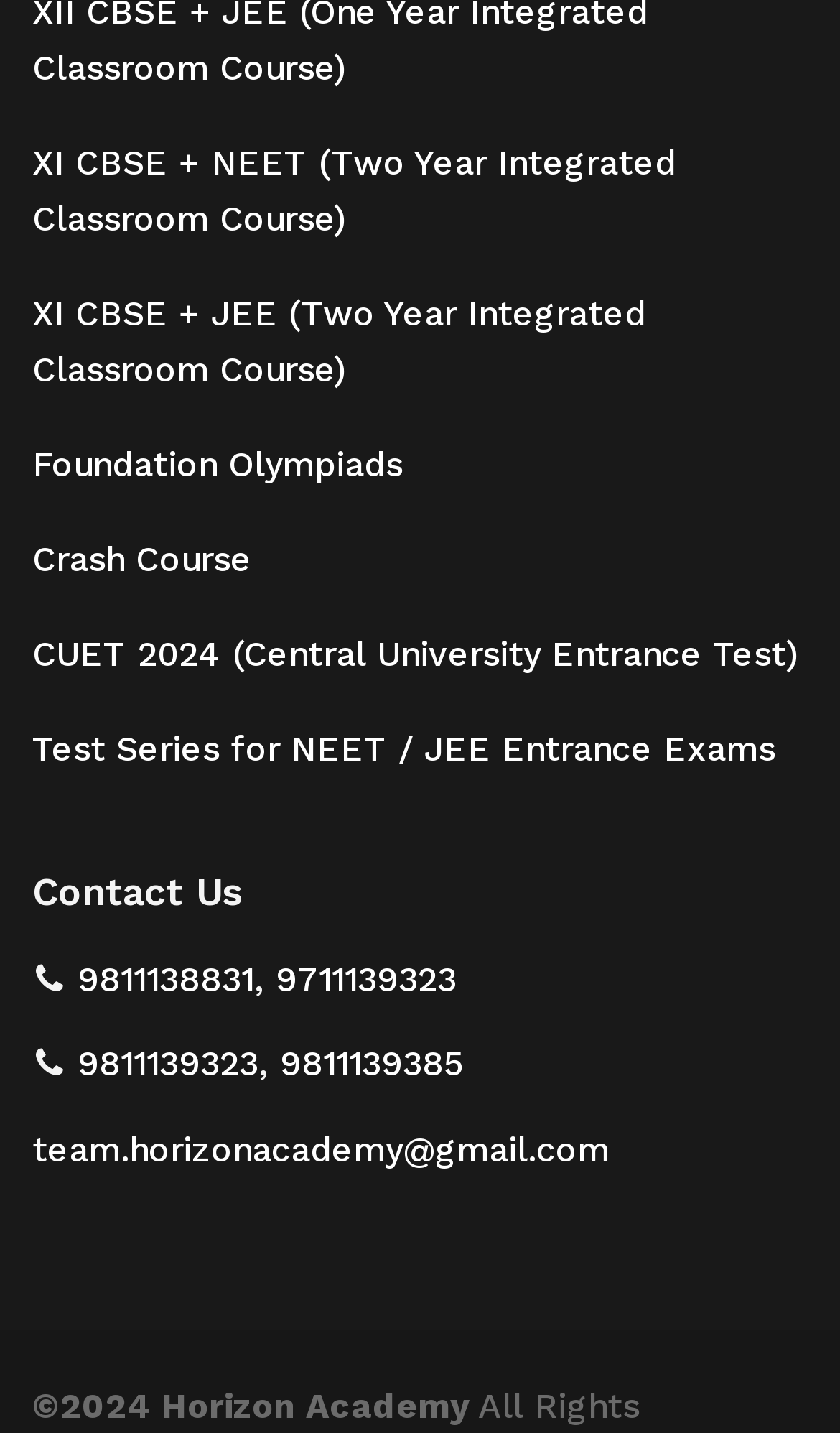Using the provided description 9811139385, find the bounding box coordinates for the UI element. Provide the coordinates in (top-left x, top-left y, bottom-right x, bottom-right y) format, ensuring all values are between 0 and 1.

[0.333, 0.728, 0.554, 0.757]